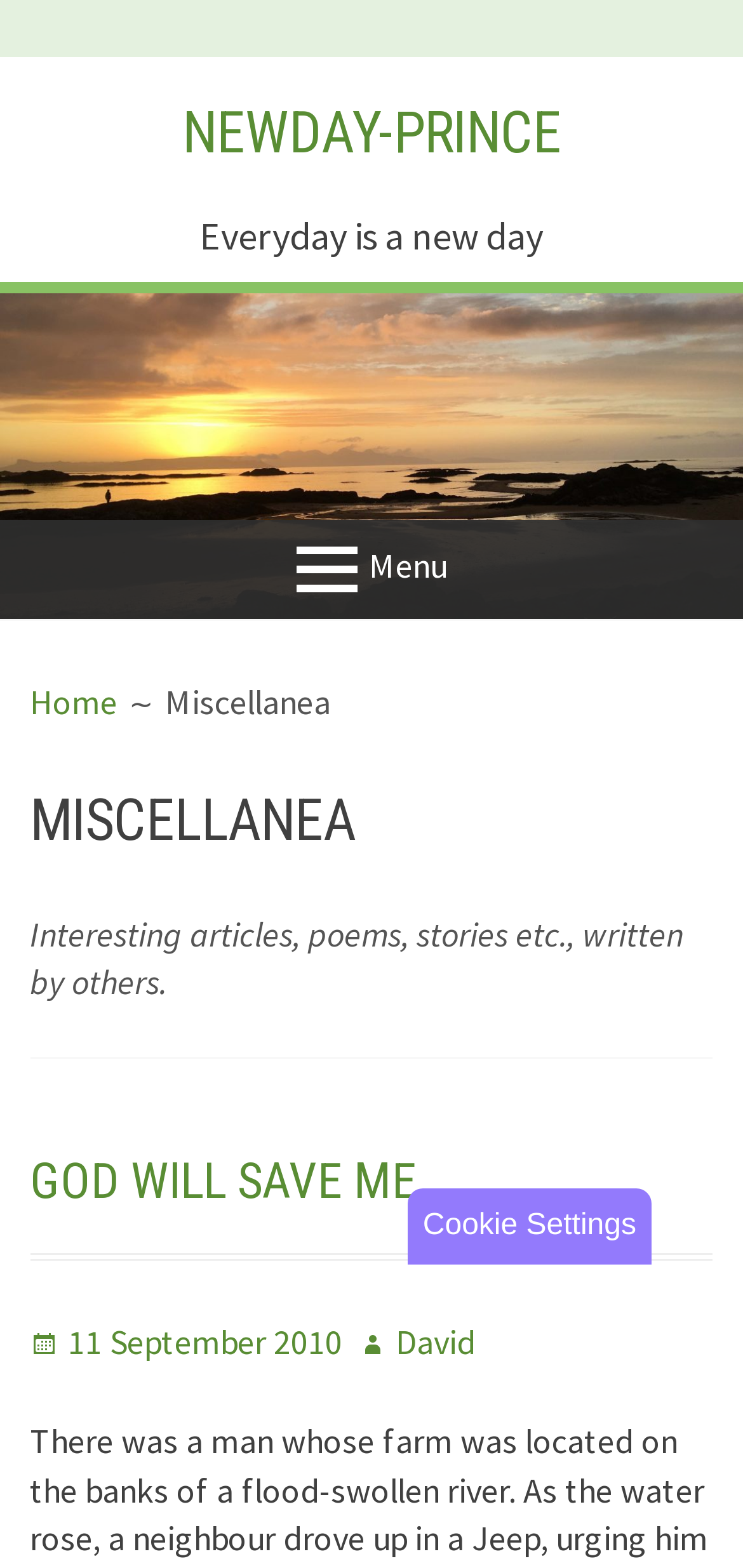Please provide the bounding box coordinates for the UI element as described: "Meet Us". The coordinates must be four floats between 0 and 1, represented as [left, top, right, bottom].

[0.0, 0.595, 0.346, 0.651]